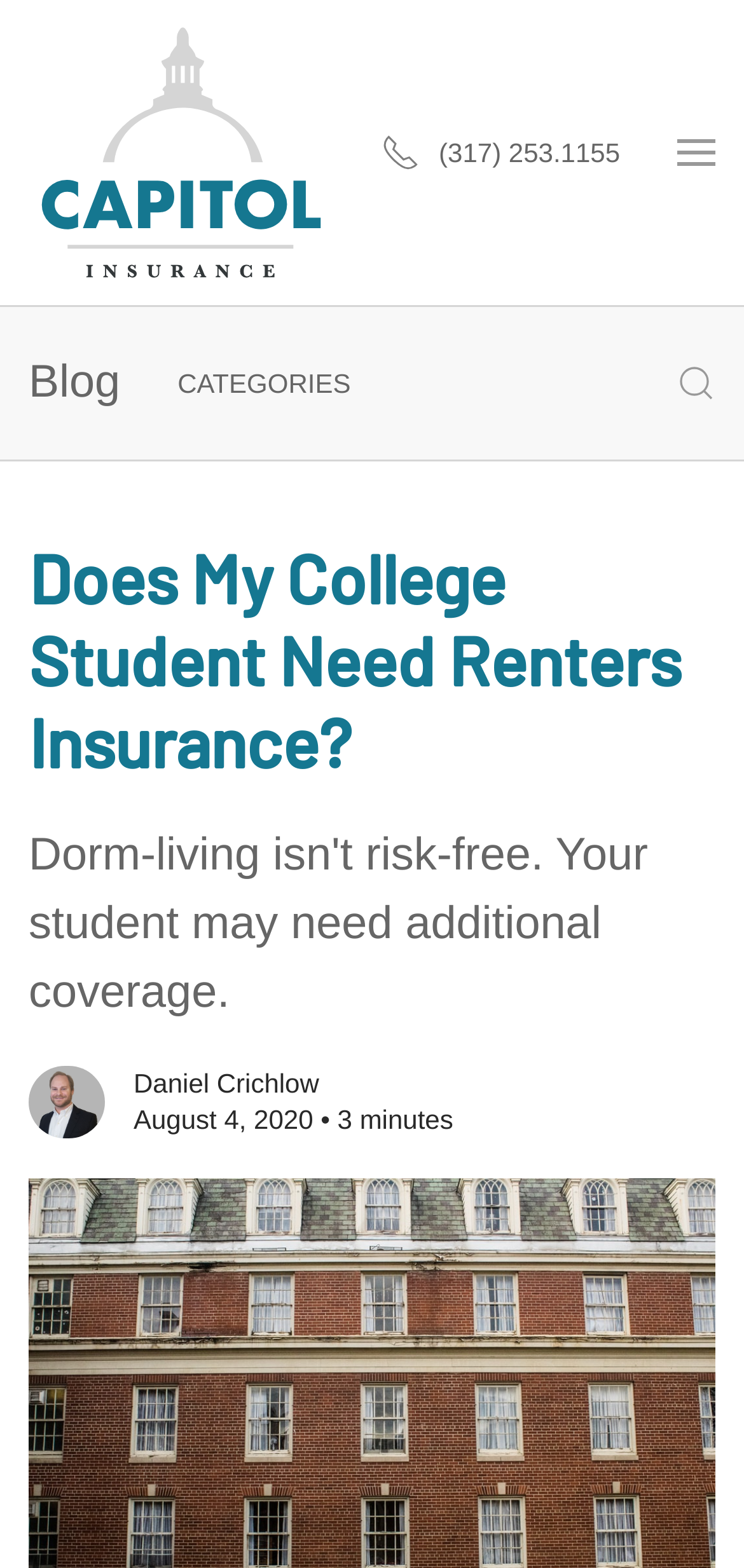Use the details in the image to answer the question thoroughly: 
What is the phone number of the insurance company?

The phone number of the insurance company can be found in the top-right corner of the webpage, where it says '(317) 253.1155' in a link element.